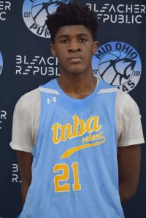What is Jayden Quaintance recognized for?
Examine the screenshot and reply with a single word or phrase.

Impressive size for an 8th grader